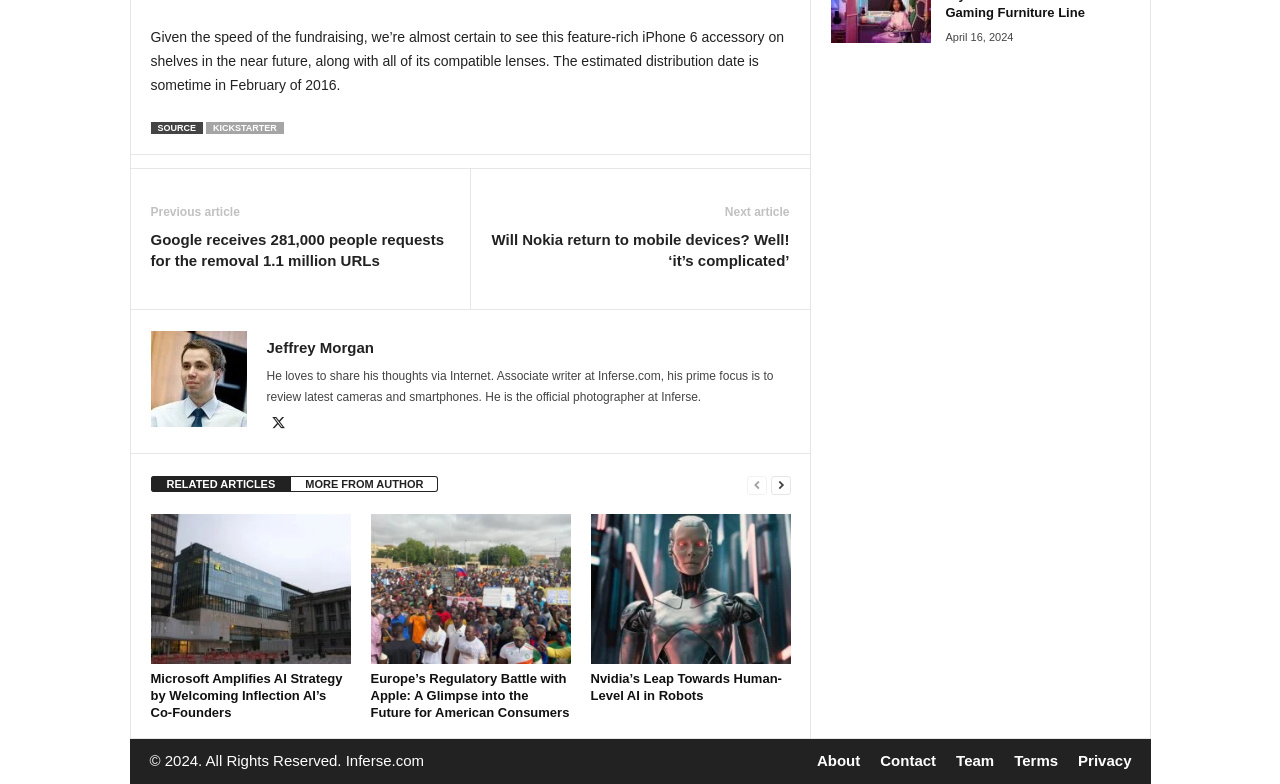Observe the image and answer the following question in detail: How many images are on the webpage?

There are three images on the webpage, each corresponding to a different article: 'Microsoft Amplifies AI Strategy by Welcoming Inflection AI’s Co-Founders', 'Europe's Regulatory Battle with Apple', and 'Nvidia's Leap Towards Human-Level AI in Robots'.